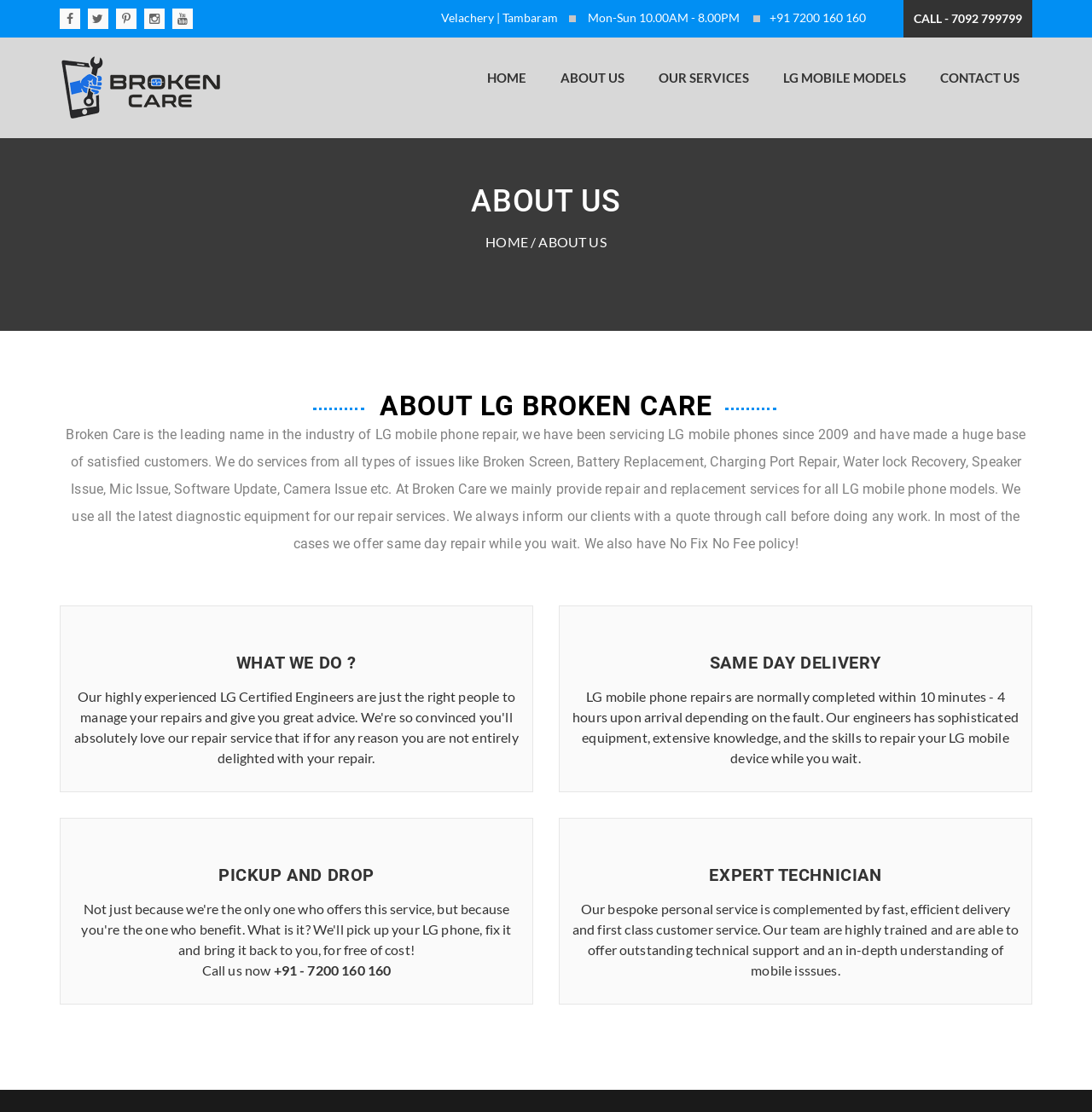Please identify the bounding box coordinates of the element's region that I should click in order to complete the following instruction: "Click the CALL button". The bounding box coordinates consist of four float numbers between 0 and 1, i.e., [left, top, right, bottom].

[0.827, 0.0, 0.945, 0.034]